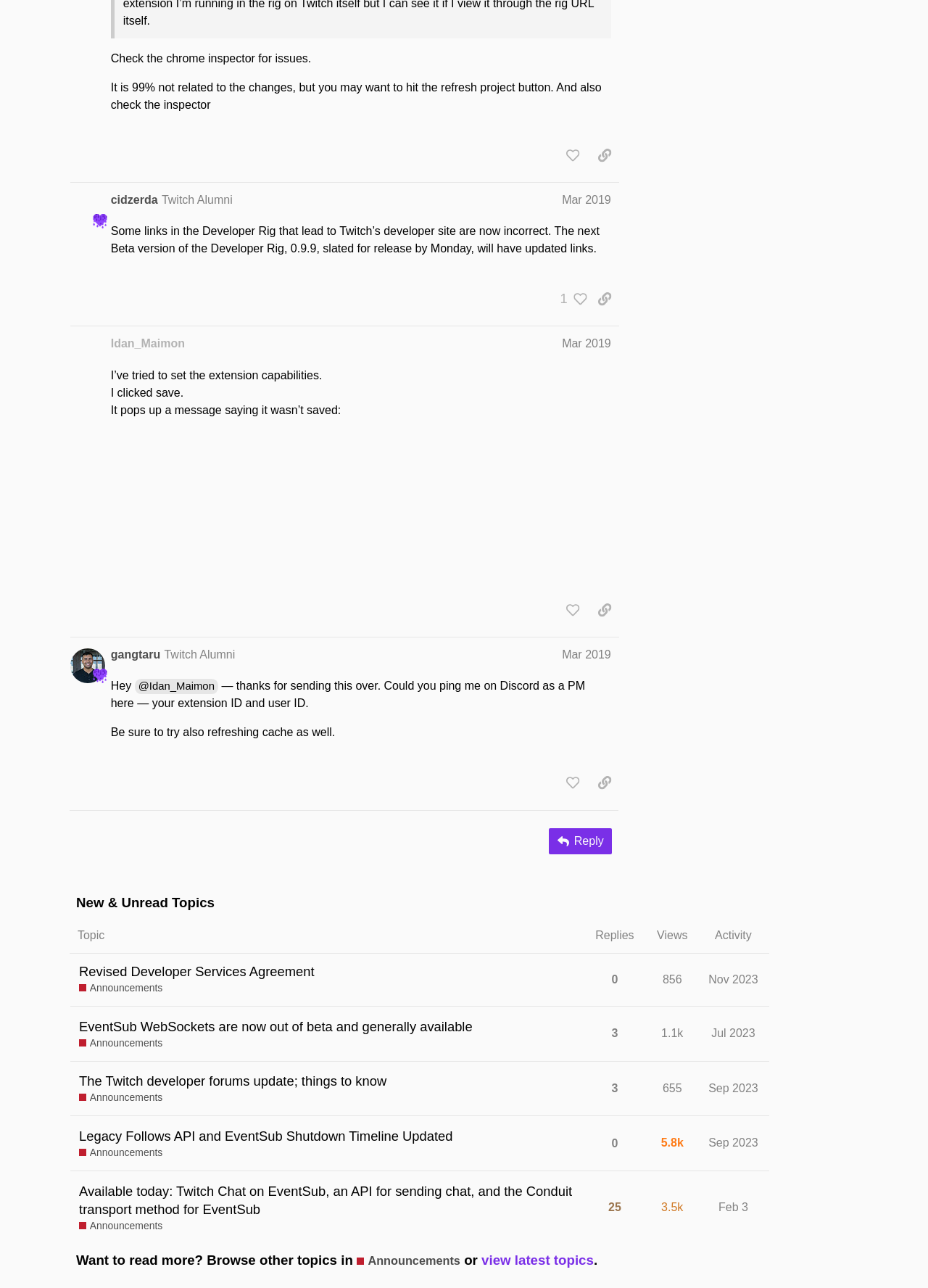Please specify the coordinates of the bounding box for the element that should be clicked to carry out this instruction: "like this post". The coordinates must be four float numbers between 0 and 1, formatted as [left, top, right, bottom].

[0.602, 0.111, 0.632, 0.13]